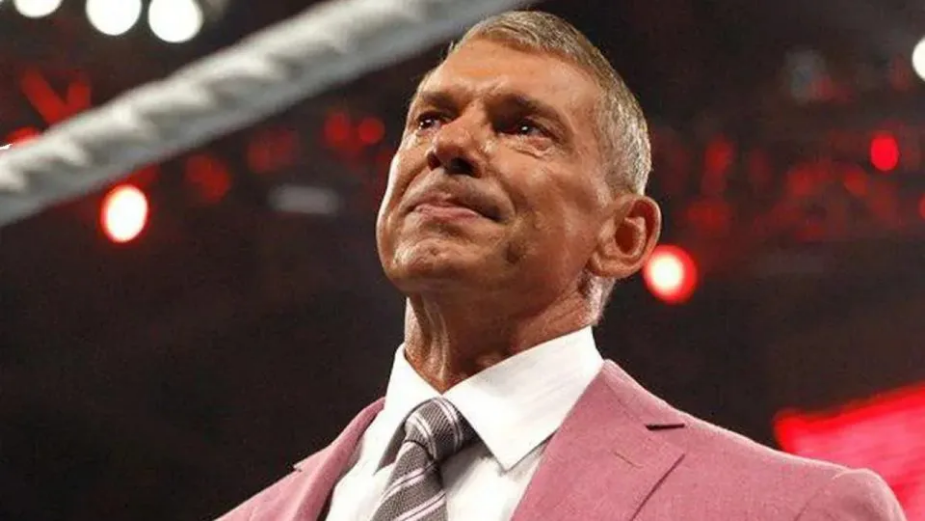Craft a thorough explanation of what is depicted in the image.

The image features Vince McMahon, a prominent figure in the wrestling industry, known for his role as the Chairman of WWE. In this moment, he appears to be reflecting with a serious expression, wearing a stylish light pink suit complemented by a striped tie. He stands in a wrestling ring, with blurred lights in the background, conveying a sense of drama. This photograph accompanies a news story titled "WWE Sale Story 'Completely False,'" highlighting recent rumors surrounding potential changes within WWE. The image captures the intensity of McMahon's presence, reinforcing his influence in the world of professional wrestling amidst ongoing speculation.